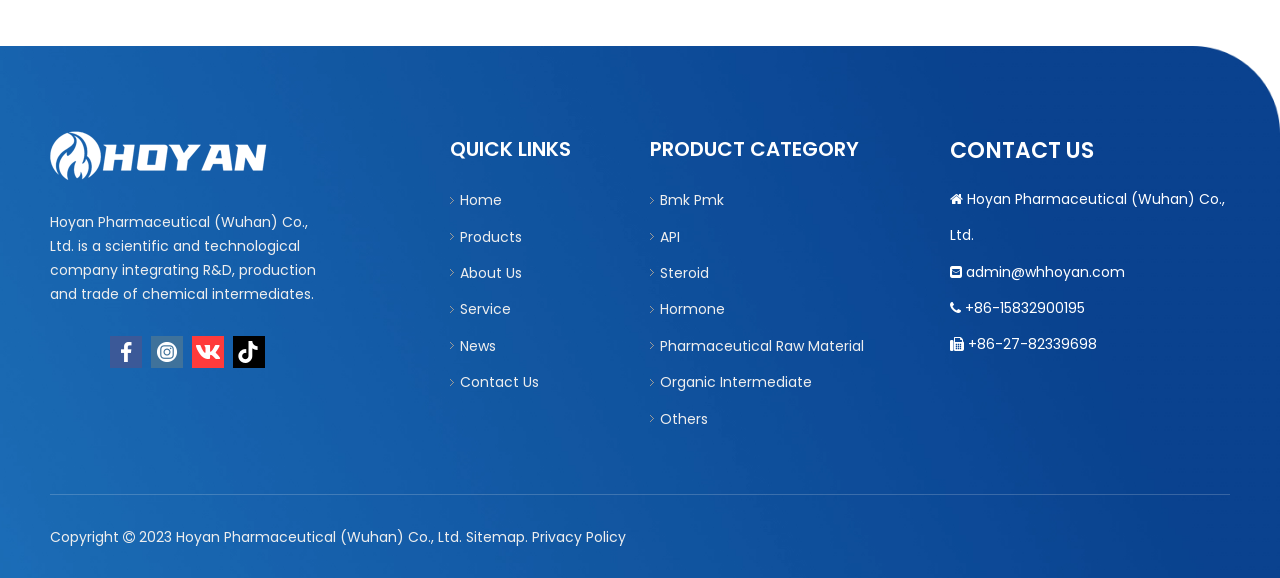Answer the question with a brief word or phrase:
What are the product categories?

Bmk Pmk, API, Steroid, Hormone, etc.